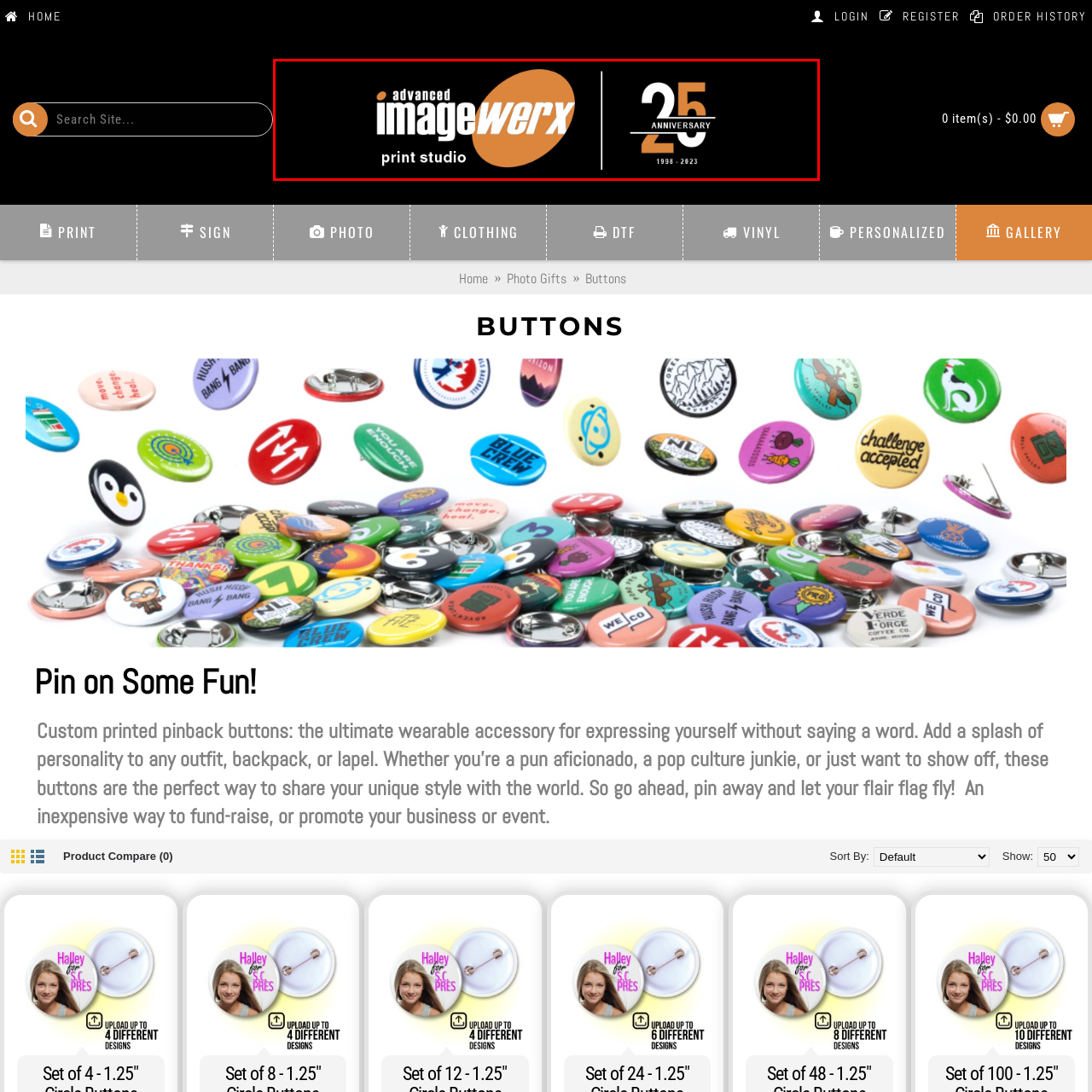Articulate a detailed description of the image enclosed by the red outline.

The image features the logo of Advanced Imagewerx, a print studio celebrating its 25th anniversary in 2023. The design prominently displays the name "advanced imagewerx" in a dynamic font, with "print studio" positioned below it in a simpler style. To the right, the logo highlights the number "25," signifying a quarter-century of service, accompanied by the word "ANNIVERSARY" in a bold font, and the years "1998 - 2023" indicating the timeline of the company's operation. The overall color scheme features a striking contrast, with a vibrant orange backdrop for the logo against a dark background, symbolizing celebration and longevity in the print industry.